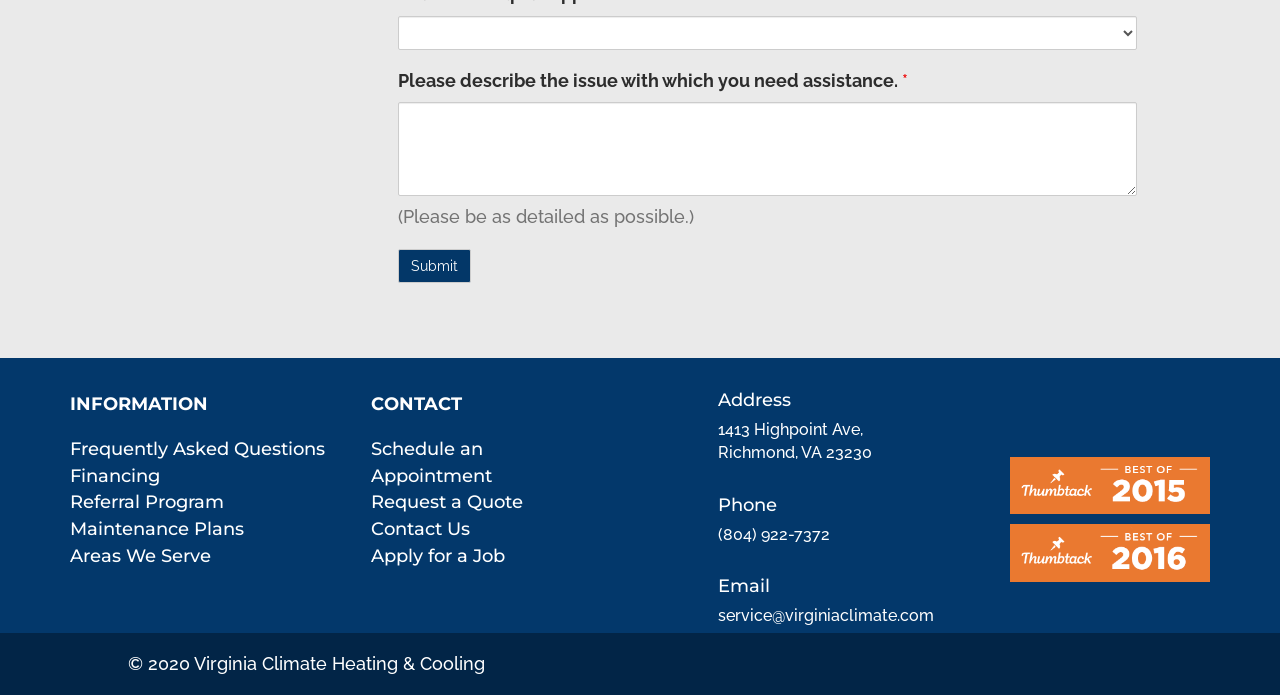What is the purpose of the combobox?
Based on the image, answer the question with as much detail as possible.

The combobox with the label 'Want to Setup an Appointment?' is likely used to initiate the process of setting up an appointment with the company. This is inferred from the label and the context of the surrounding elements, which include a text box to describe the issue and a submit button.